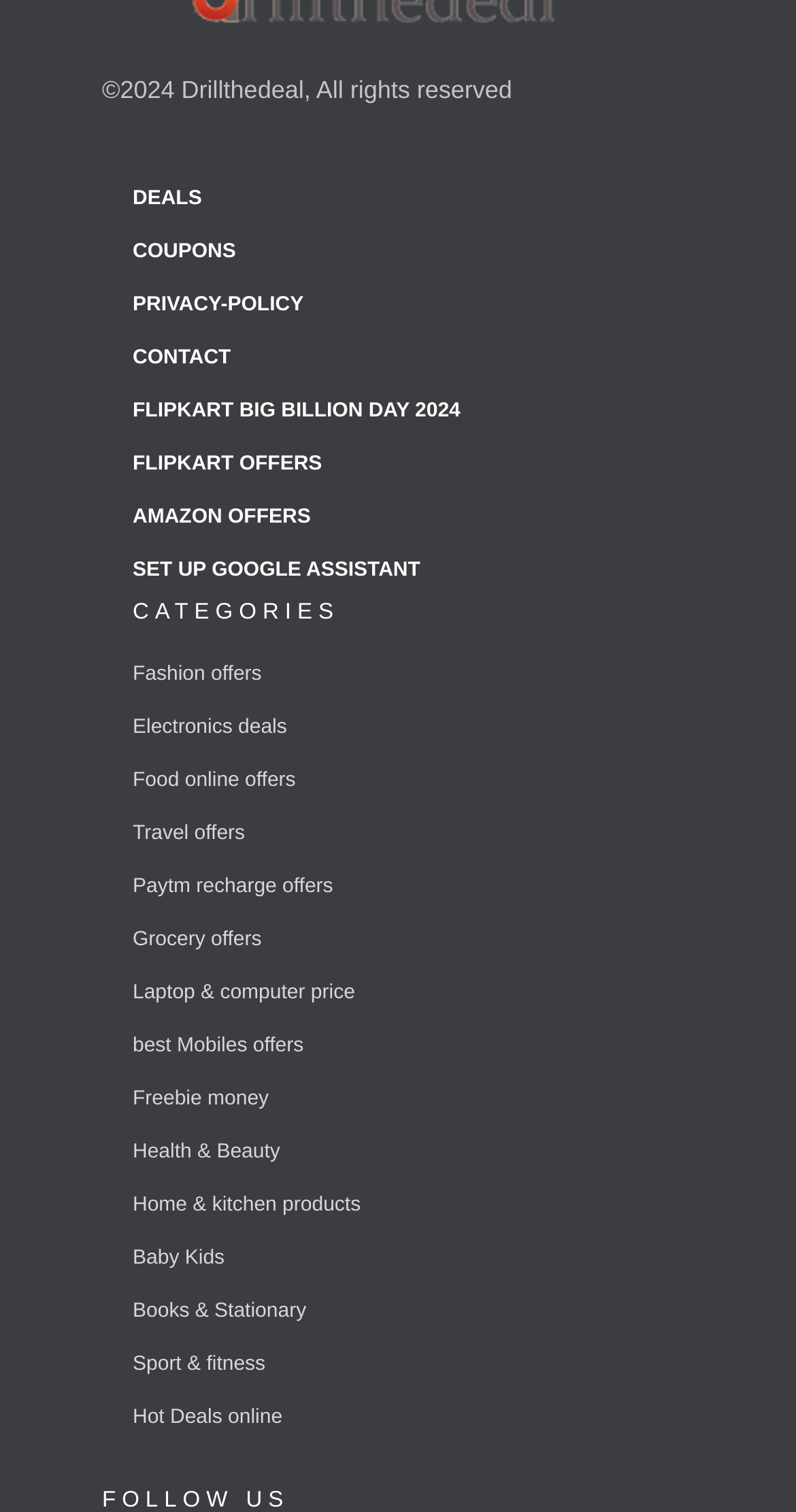Please provide the bounding box coordinate of the region that matches the element description: Flipkart big billion day 2024. Coordinates should be in the format (top-left x, top-left y, bottom-right x, bottom-right y) and all values should be between 0 and 1.

[0.167, 0.264, 0.578, 0.279]